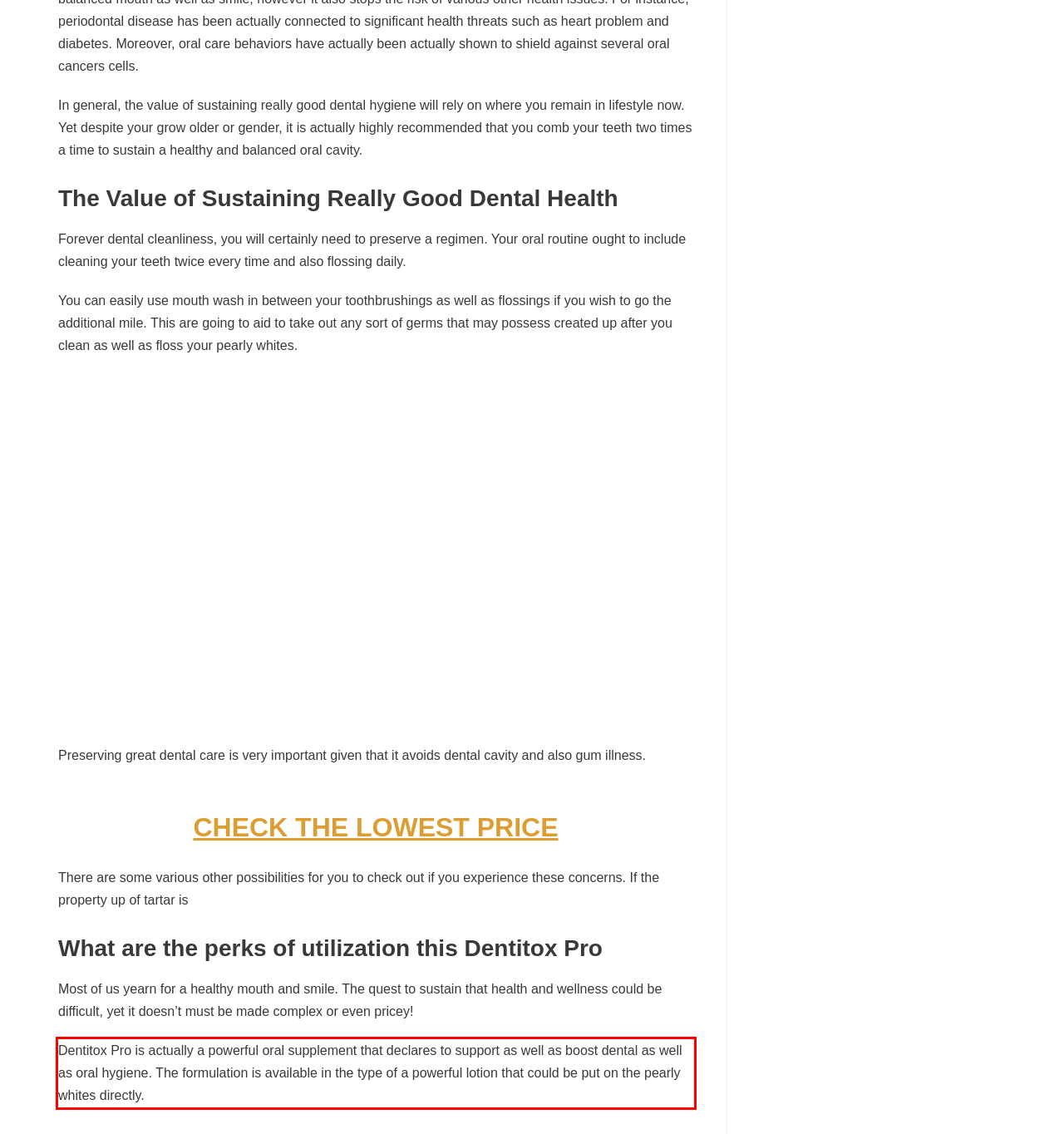Examine the screenshot of the webpage, locate the red bounding box, and perform OCR to extract the text contained within it.

Dentitox Pro is actually a powerful oral supplement that declares to support as well as boost dental as well as oral hygiene. The formulation is available in the type of a powerful lotion that could be put on the pearly whites directly.